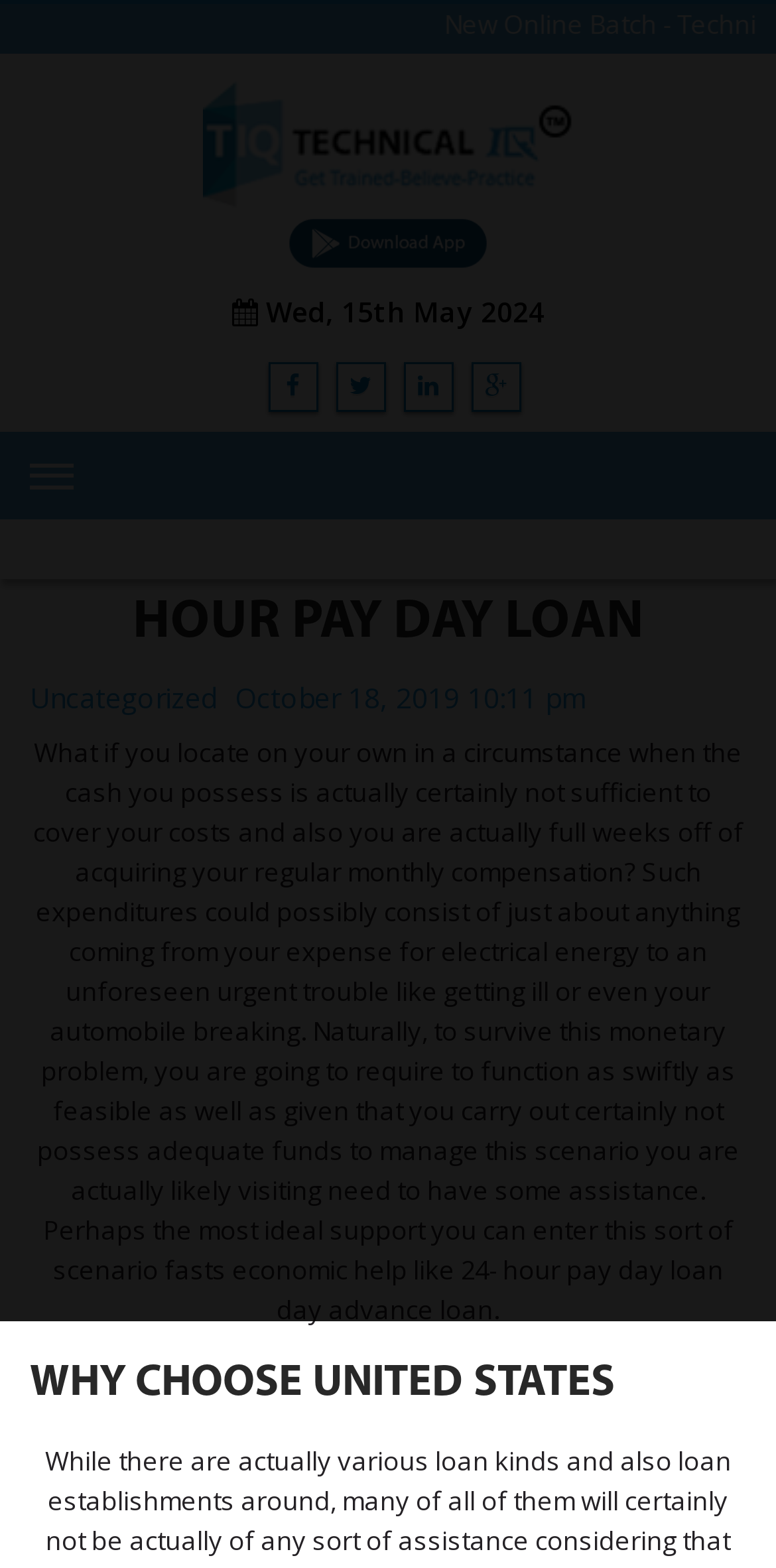Please locate and retrieve the main header text of the webpage.

HOUR PAY DAY LOAN